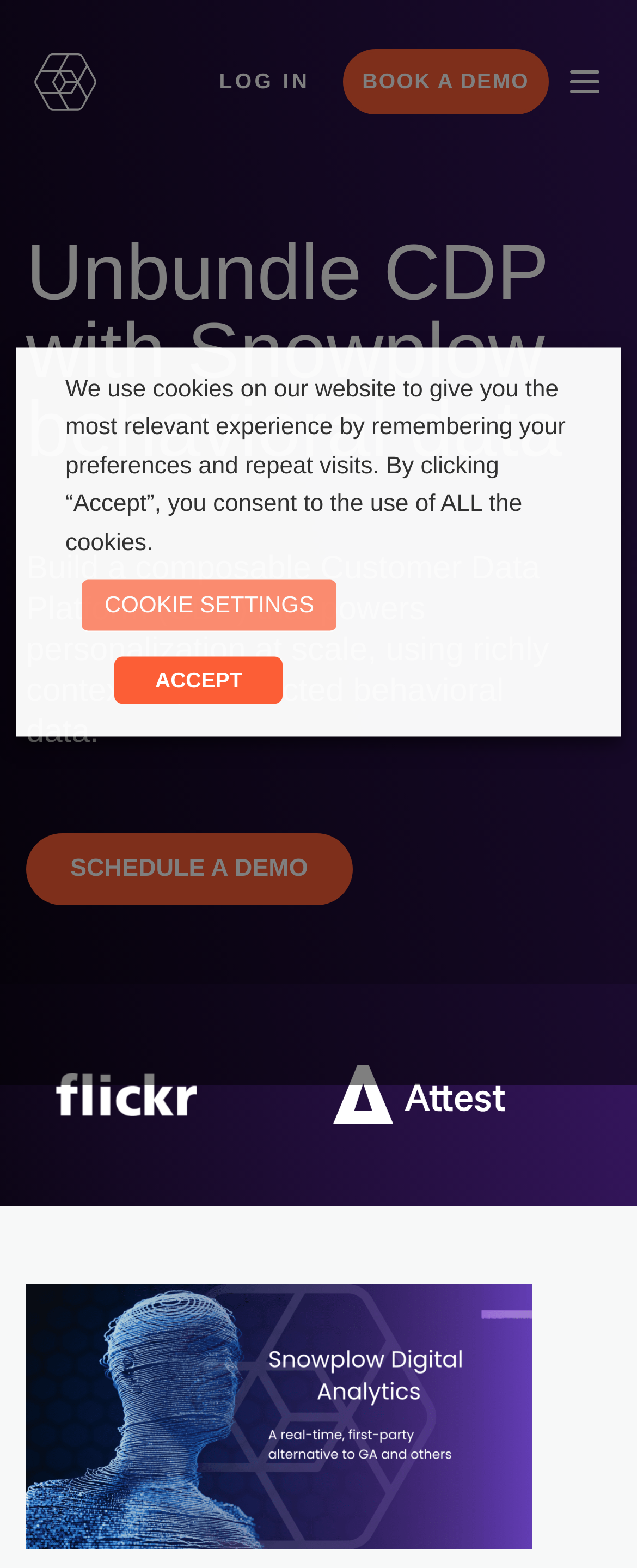Please find the bounding box for the following UI element description. Provide the coordinates in (top-left x, top-left y, bottom-right x, bottom-right y) format, with values between 0 and 1: title="Homepage"

[0.051, 0.033, 0.154, 0.071]